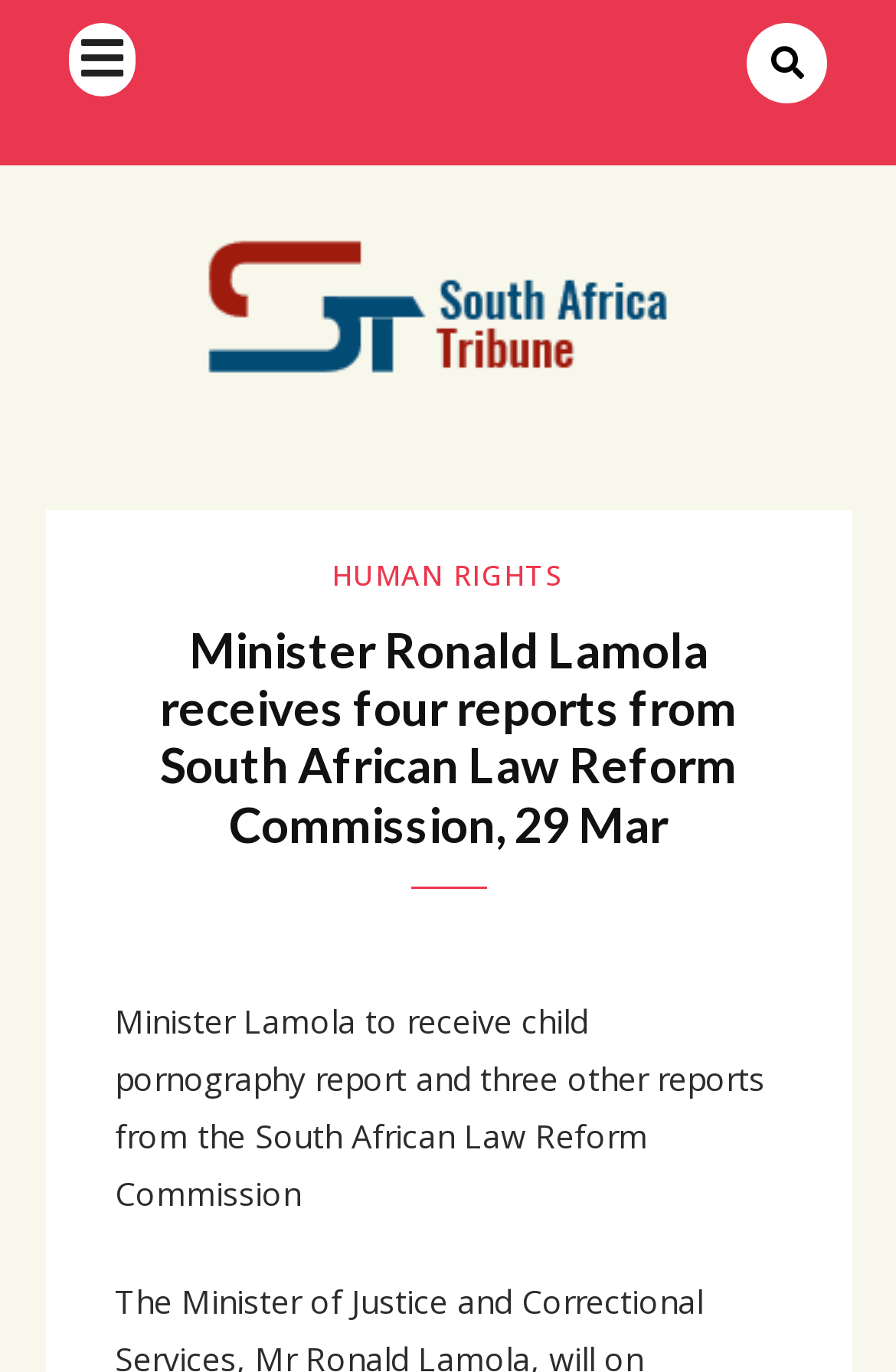Use a single word or phrase to answer the question: What is the topic of the report?

child pornography